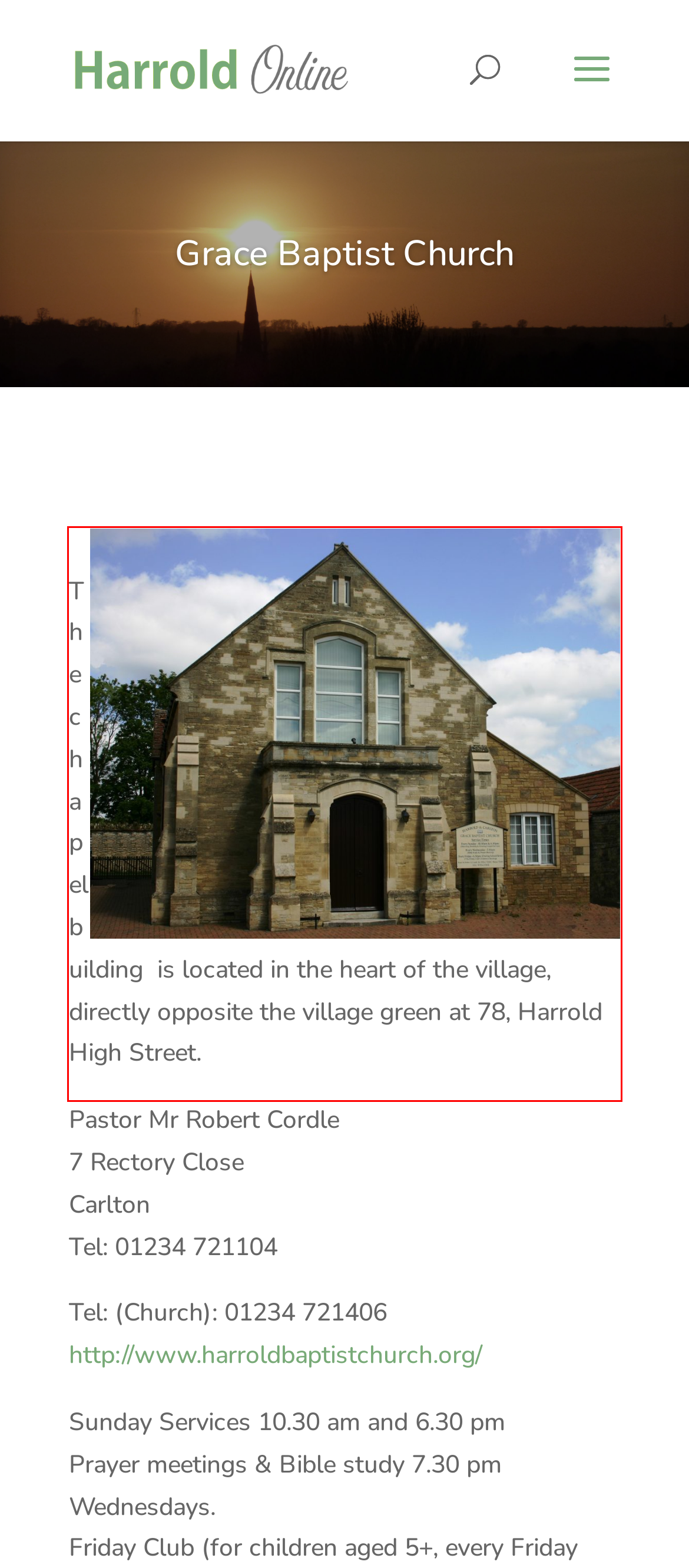From the given screenshot of a webpage, identify the red bounding box and extract the text content within it.

The chapel building is located in the heart of the village, directly opposite the village green at 78, Harrold High Street.